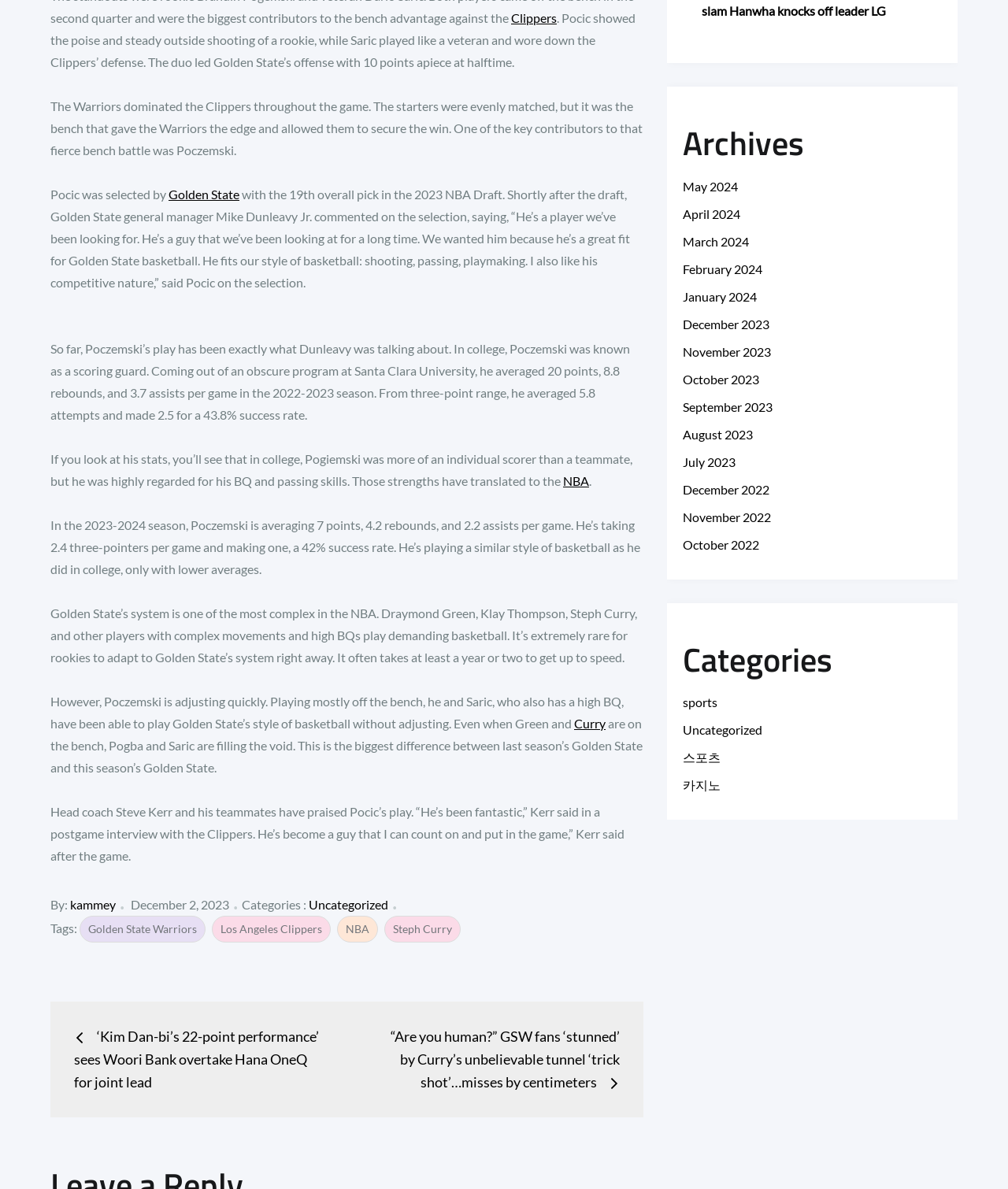Using the details from the image, please elaborate on the following question: What is the name of the author of the article?

The text 'By: kammey' at the bottom of the article indicates that kammey is the author of the article.